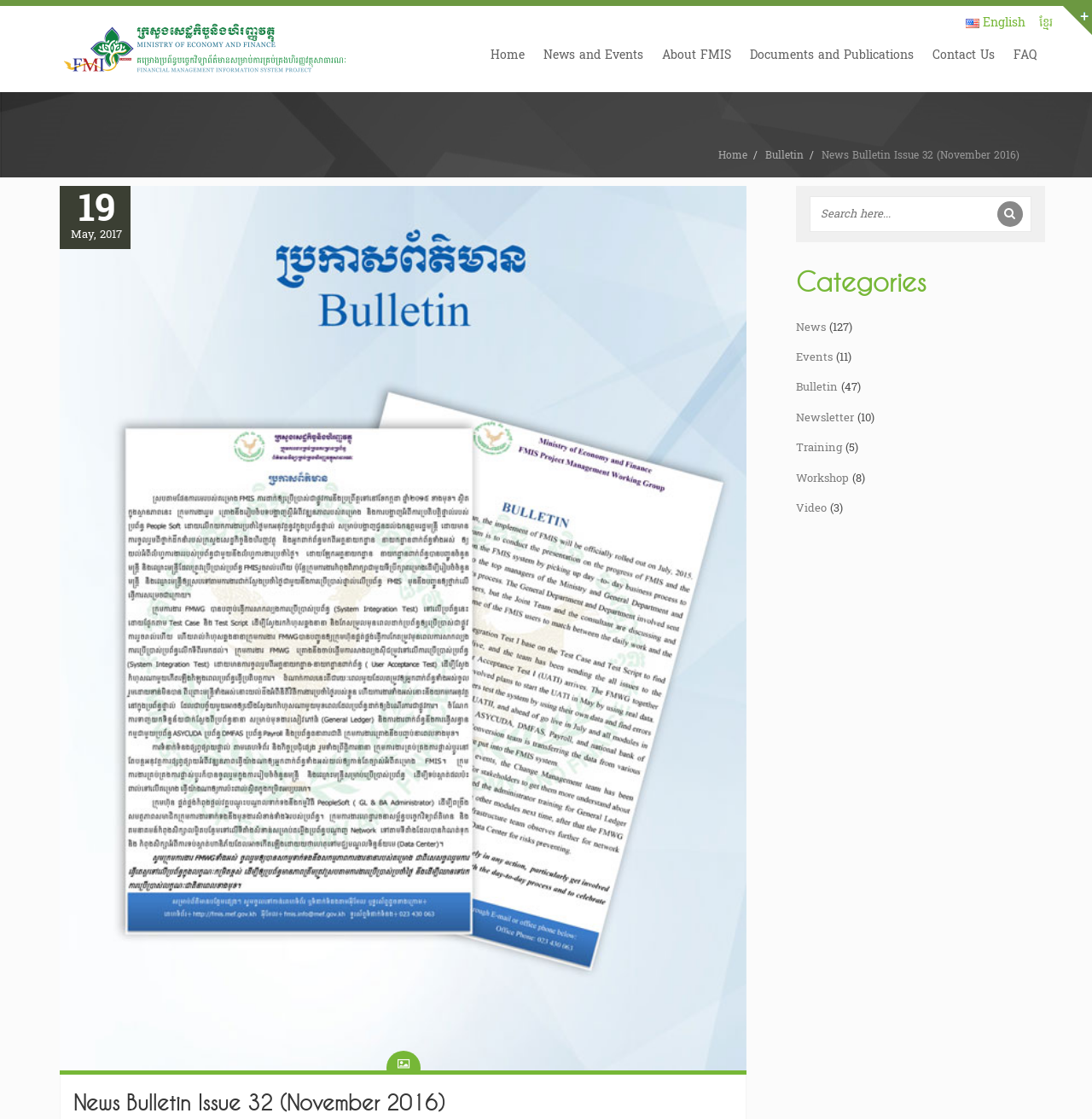Identify the bounding box coordinates of the clickable region required to complete the instruction: "Switch to Khmer language". The coordinates should be given as four float numbers within the range of 0 and 1, i.e., [left, top, right, bottom].

[0.944, 0.011, 0.968, 0.03]